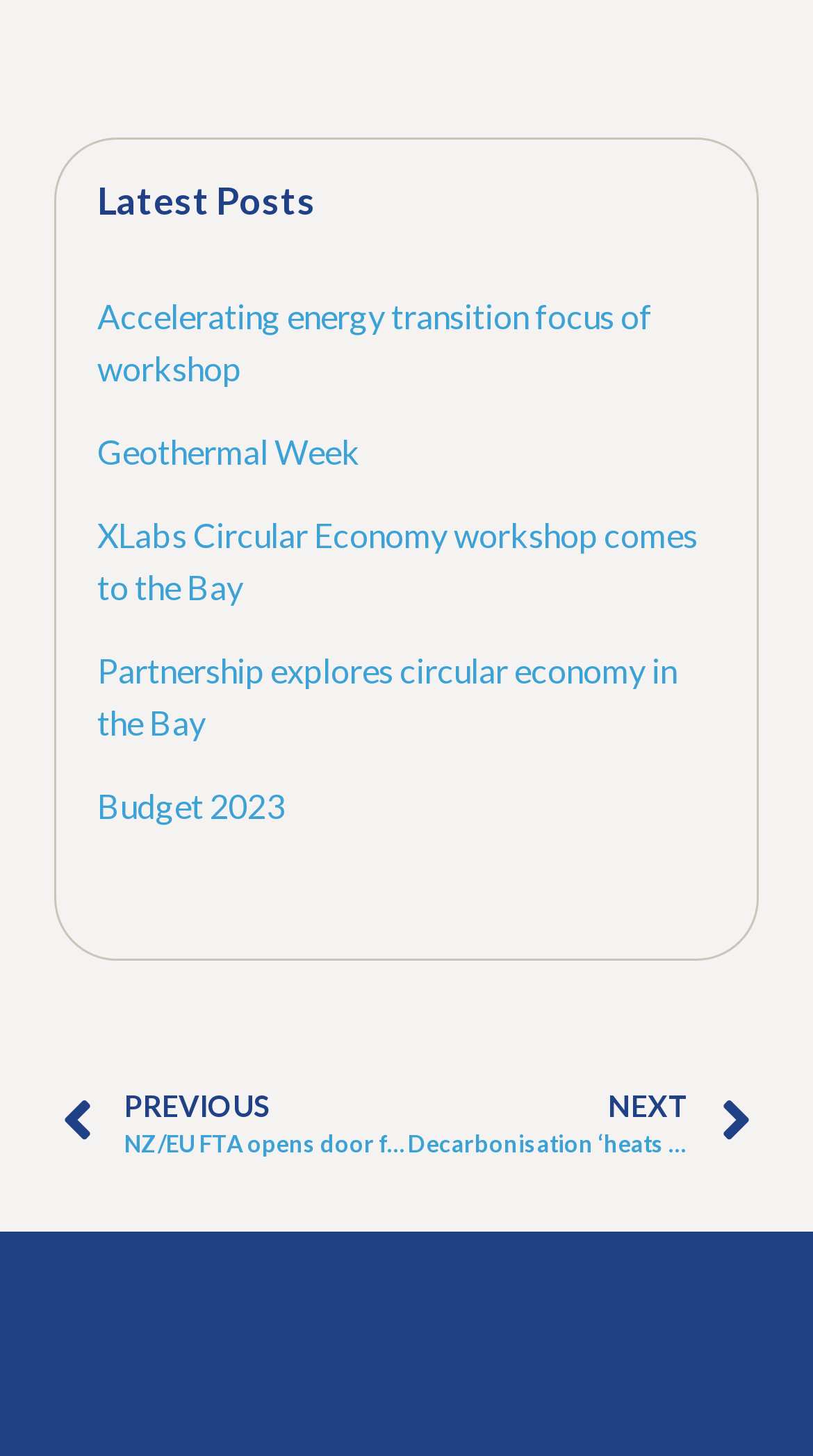What is the theme of the posts on the webpage?
Based on the visual, give a brief answer using one word or a short phrase.

Energy and economy